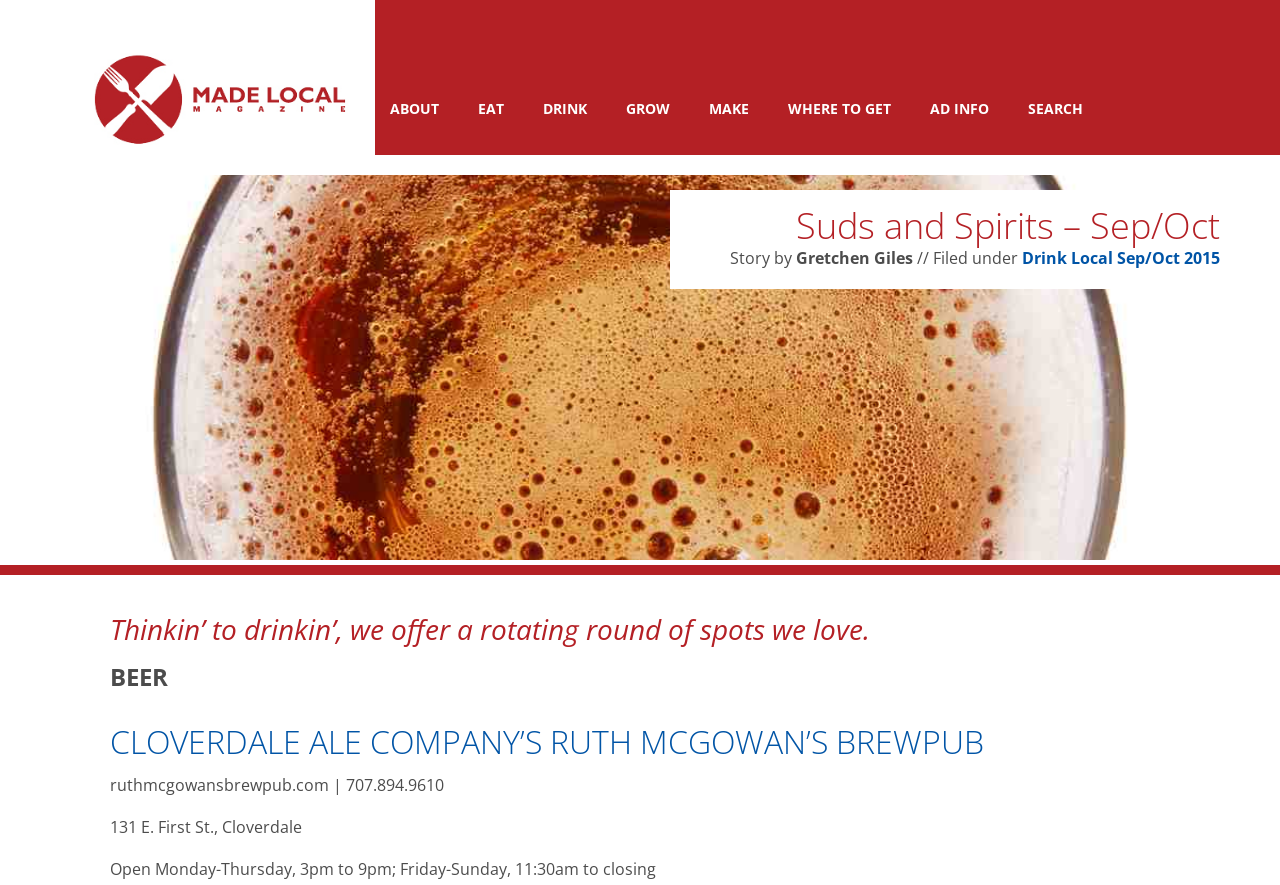Determine the bounding box for the described HTML element: "Drink". Ensure the coordinates are four float numbers between 0 and 1 in the format [left, top, right, bottom].

[0.412, 0.101, 0.47, 0.145]